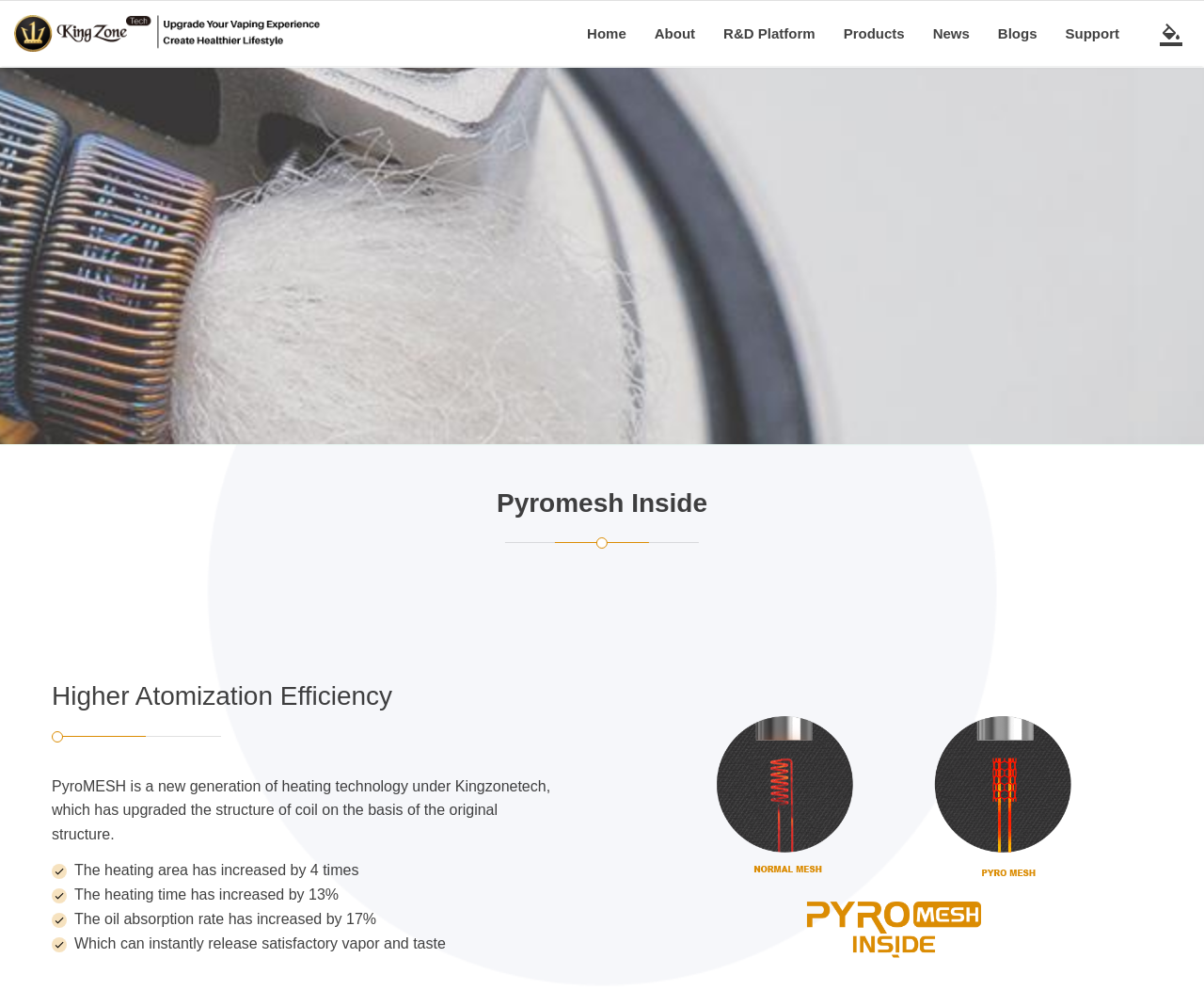Please find the bounding box coordinates of the element that needs to be clicked to perform the following instruction: "view News". The bounding box coordinates should be four float numbers between 0 and 1, represented as [left, top, right, bottom].

[0.763, 0.001, 0.817, 0.067]